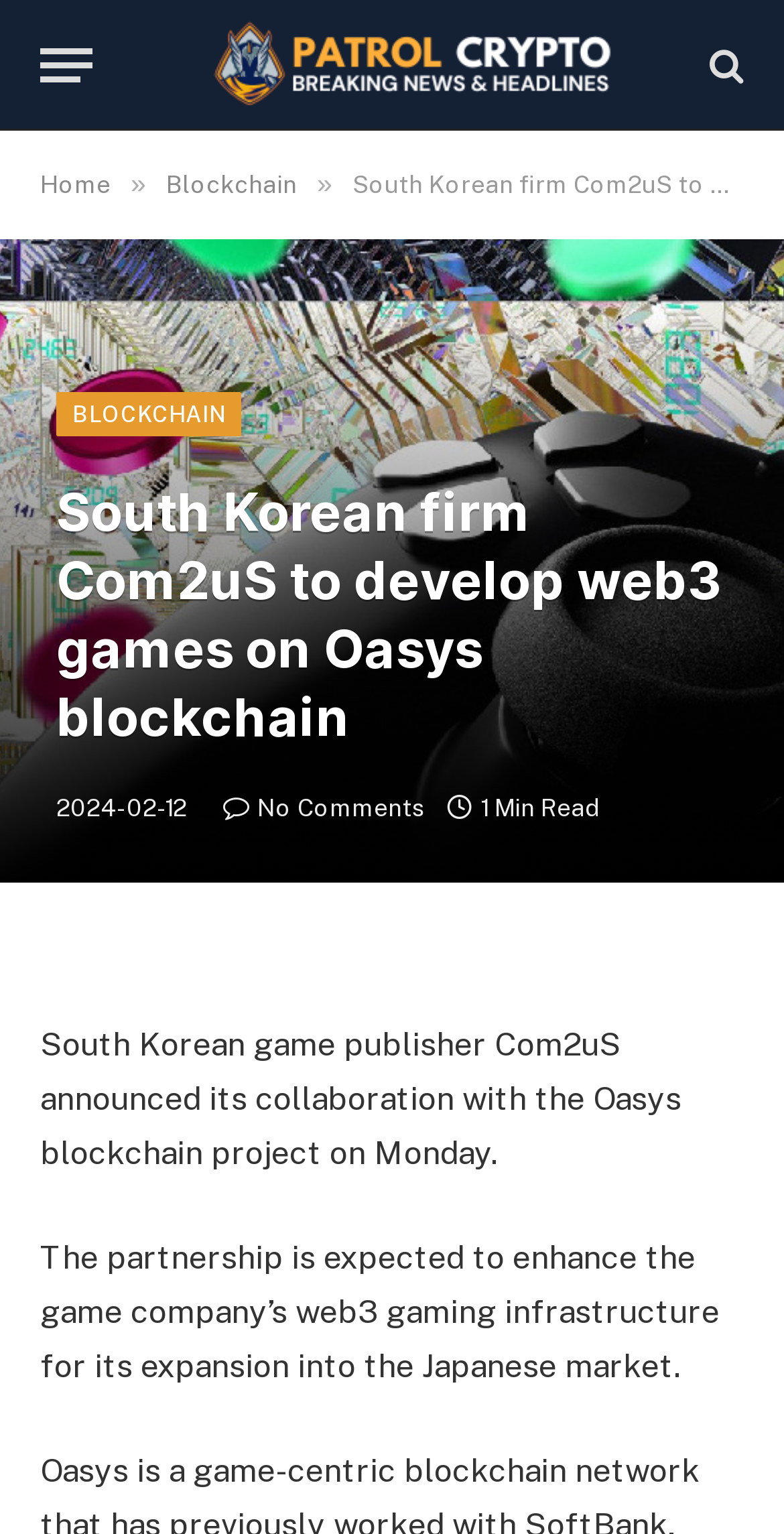Using the provided description: "No Comments", find the bounding box coordinates of the corresponding UI element. The output should be four float numbers between 0 and 1, in the format [left, top, right, bottom].

[0.285, 0.518, 0.544, 0.537]